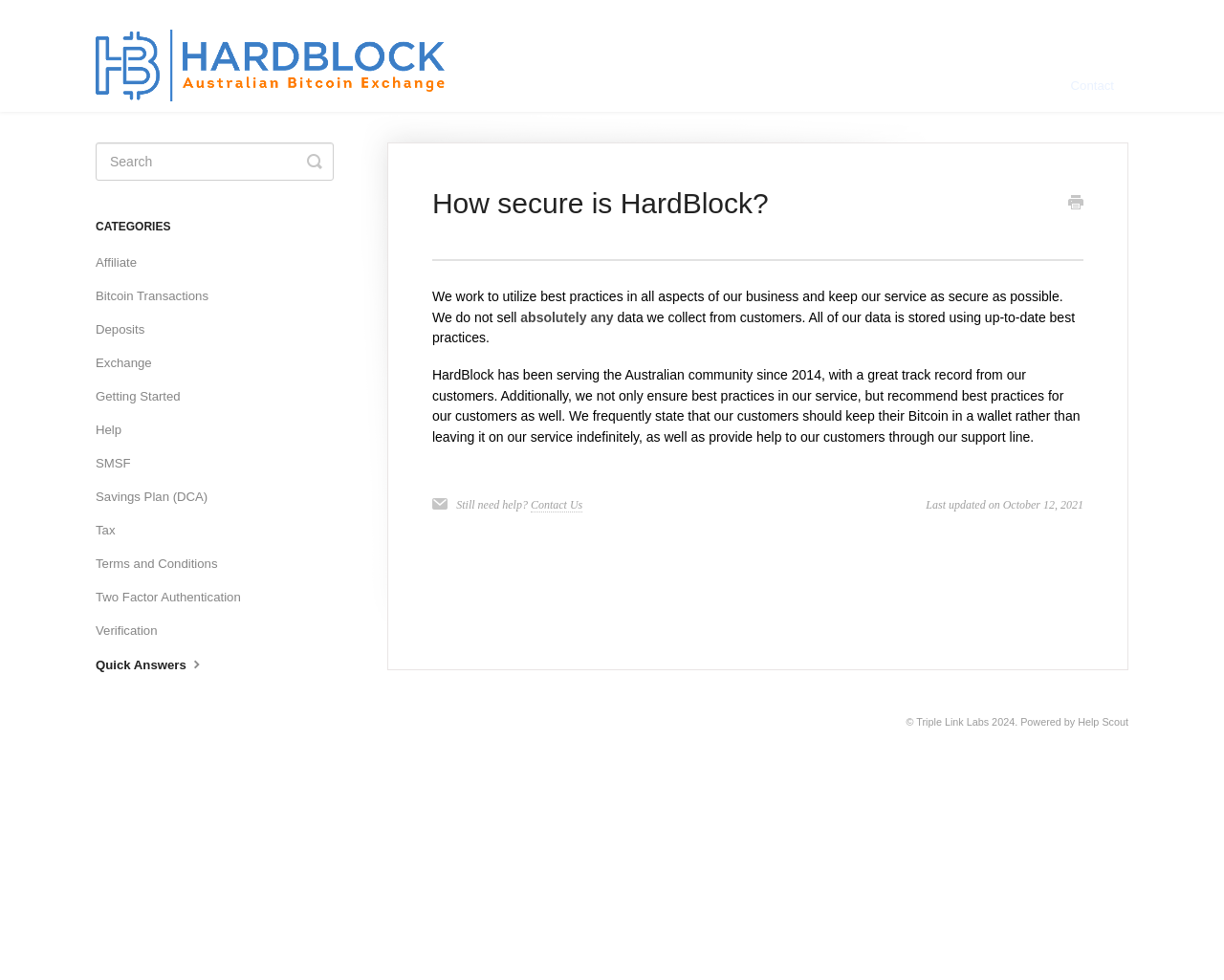Explain the webpage's design and content in an elaborate manner.

The webpage is about the security of HardBlock, a Bitcoin exchange. At the top left, there is a link to the "Help" section, accompanied by a small image. On the top right, there is a link to "Contact". 

Below the top section, there is an article with a heading "How secure is HardBlock?" followed by a link to print the article. The main content of the article is divided into three paragraphs. The first paragraph explains that HardBlock utilizes best practices to keep their service secure and does not sell any customer data. The second paragraph mentions that HardBlock has been serving the Australian community since 2014 and has a great track record, while also recommending best practices to customers. The third paragraph provides additional information about HardBlock's service.

To the right of the article, there is a section with a "Still need help?" message and a link to "Contact Us". Below this section, there is a timestamp indicating that the content was last updated on October 12, 2021.

On the left side of the page, there is a search box with a toggle button. Below the search box, there are several links categorized under "CATEGORIES", including "Affiliate", "Bitcoin Transactions", "Deposits", and others.

At the bottom of the page, there is a footer section with copyright information, a link to "Triple Link Labs", and a message indicating that the page is powered by "Help Scout".